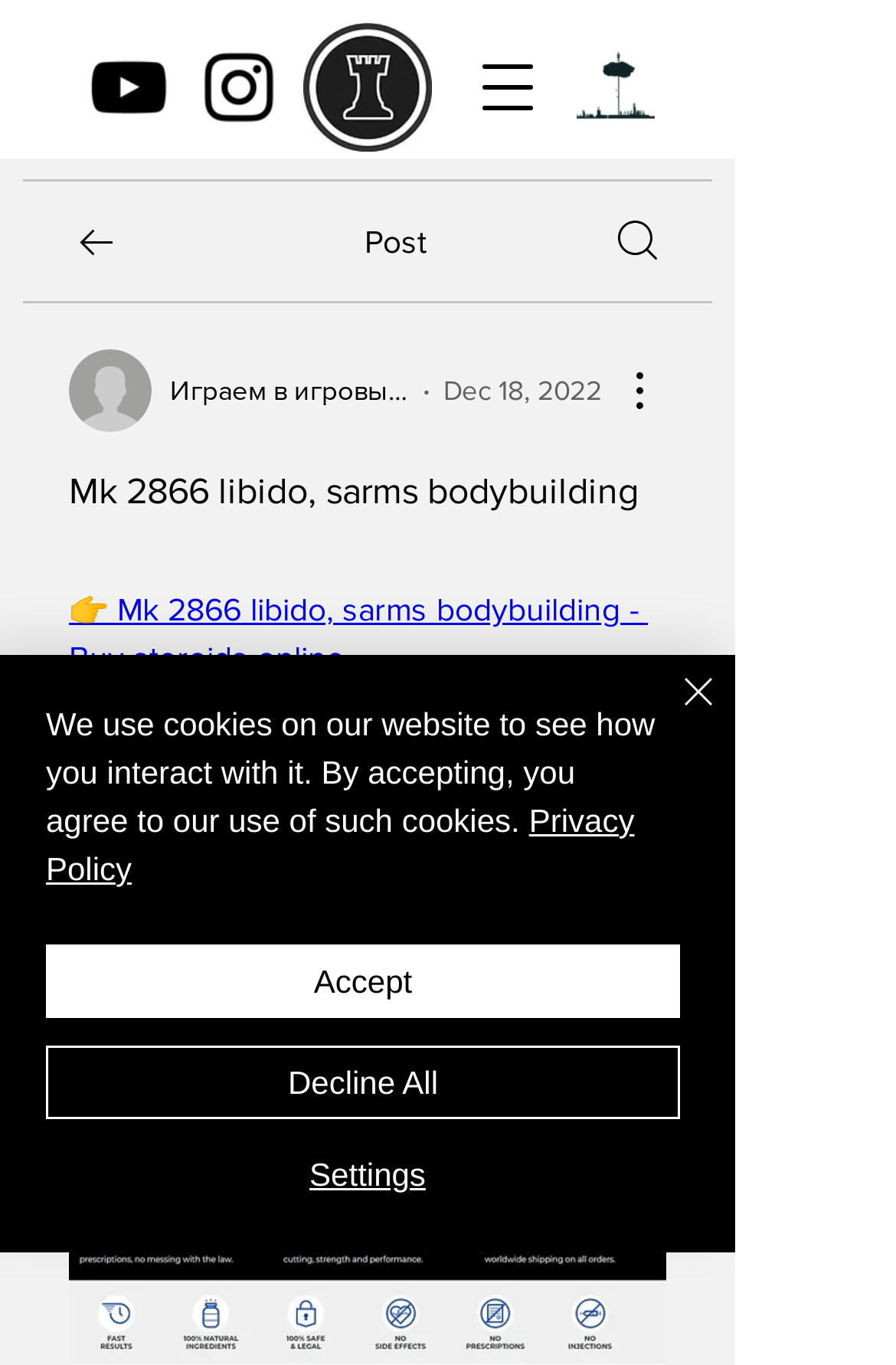What is the call-to-action on the webpage?
Please answer the question as detailed as possible based on the image.

The link element with the text 'Mk 2866 libido, sarms bodybuilding - Buy steroids online' is a prominent call-to-action on the webpage, suggesting that the website is selling steroids online.